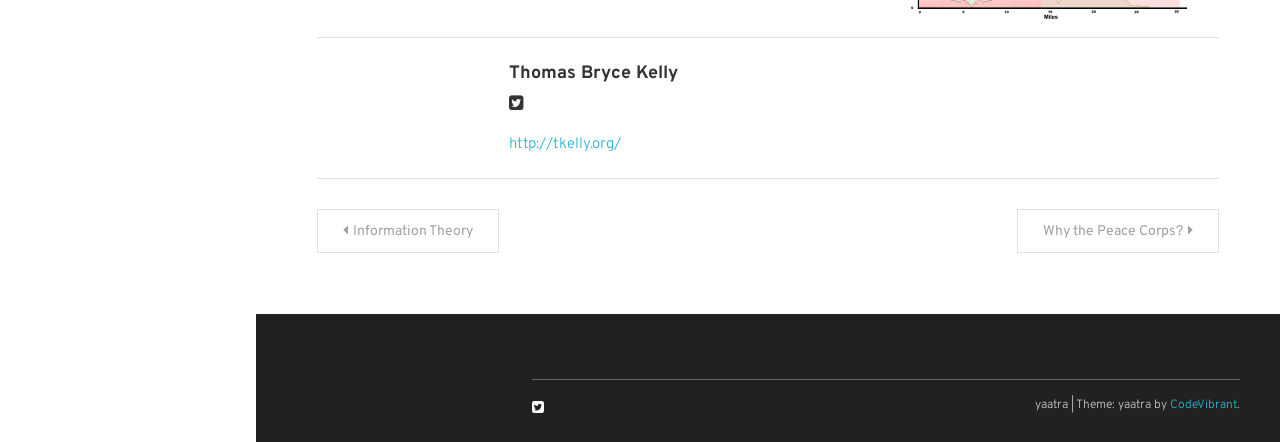Please specify the bounding box coordinates in the format (top-left x, top-left y, bottom-right x, bottom-right y), with values ranging from 0 to 1. Identify the bounding box for the UI component described as follows: Why the Peace Corps?

[0.795, 0.472, 0.952, 0.571]